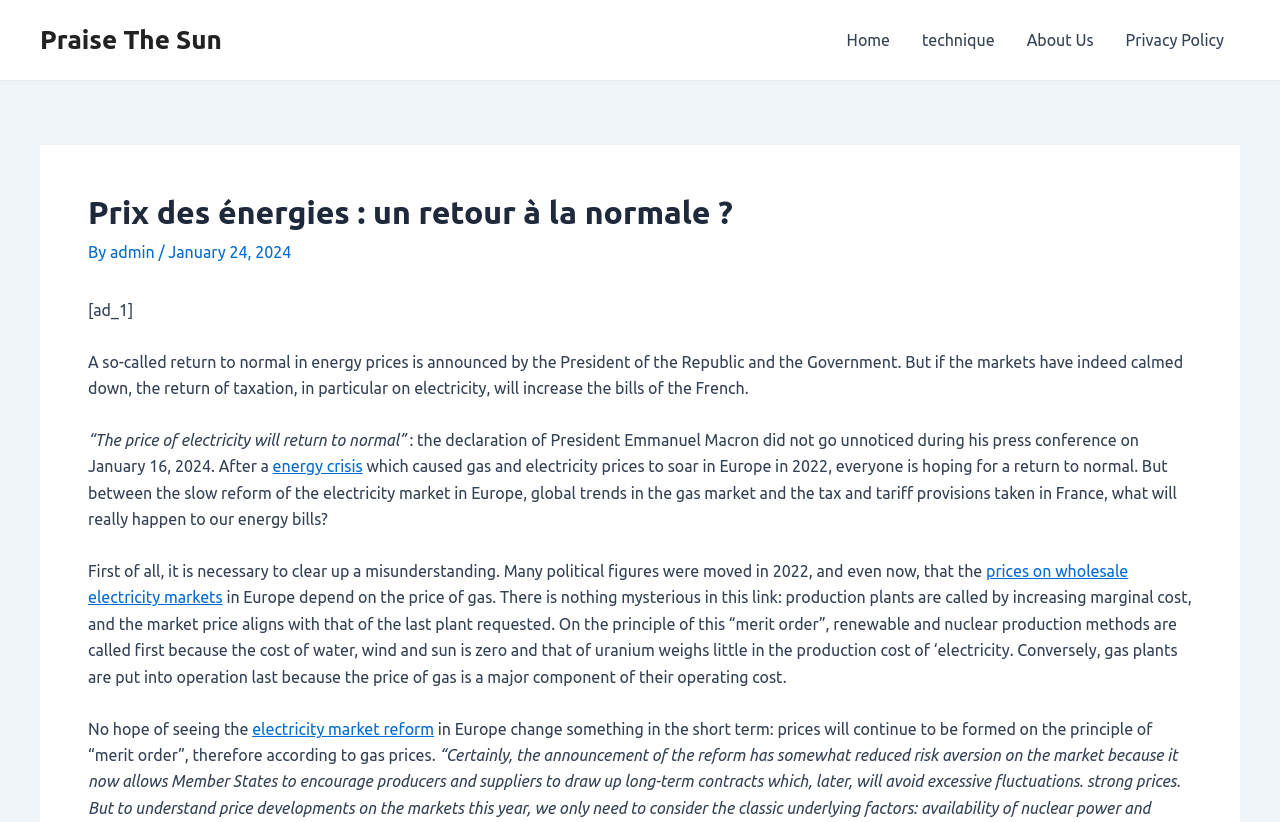Pinpoint the bounding box coordinates of the element that must be clicked to accomplish the following instruction: "Click on the 'Home' link". The coordinates should be in the format of four float numbers between 0 and 1, i.e., [left, top, right, bottom].

[0.649, 0.0, 0.708, 0.097]